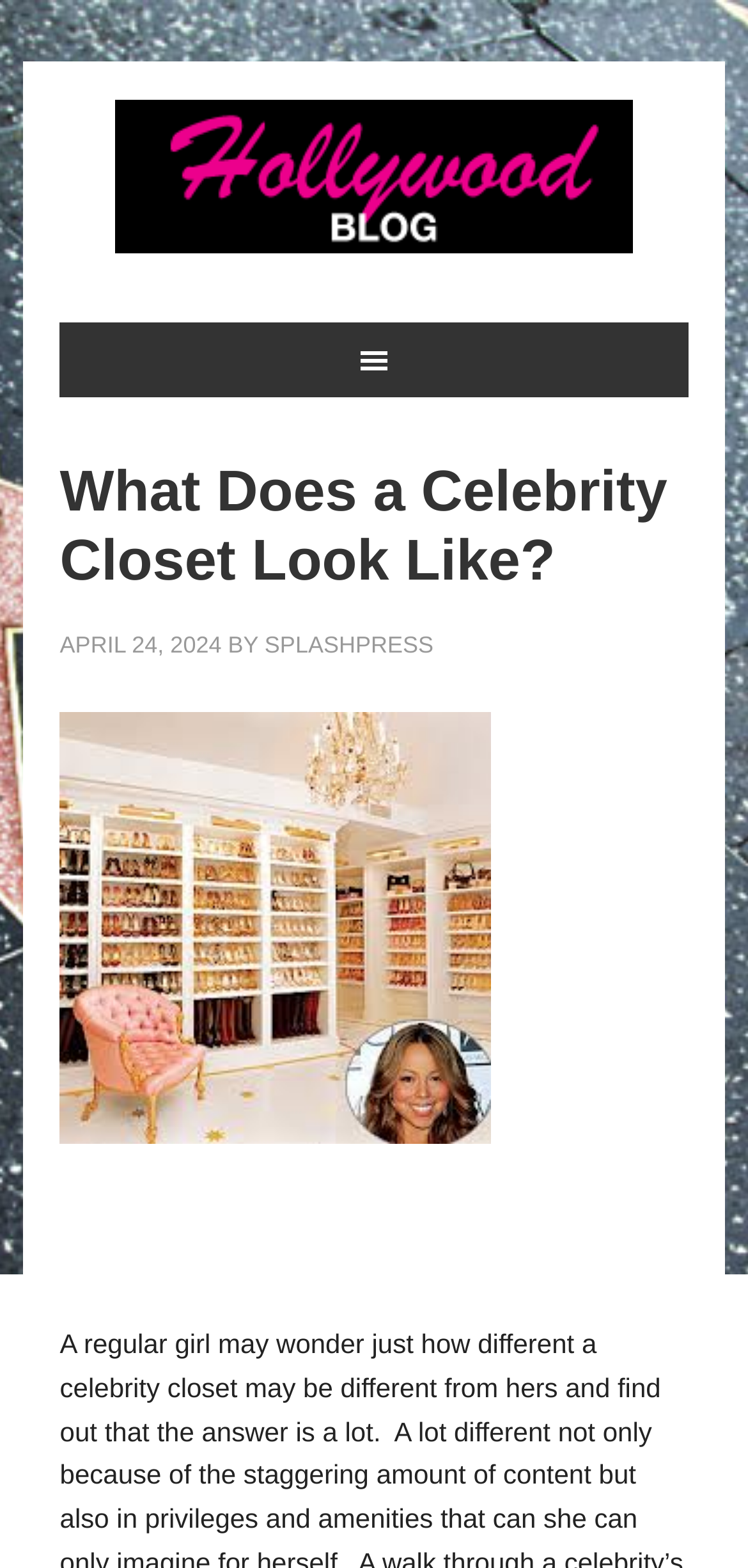Reply to the question with a single word or phrase:
Is there a download link on the webpage?

Yes